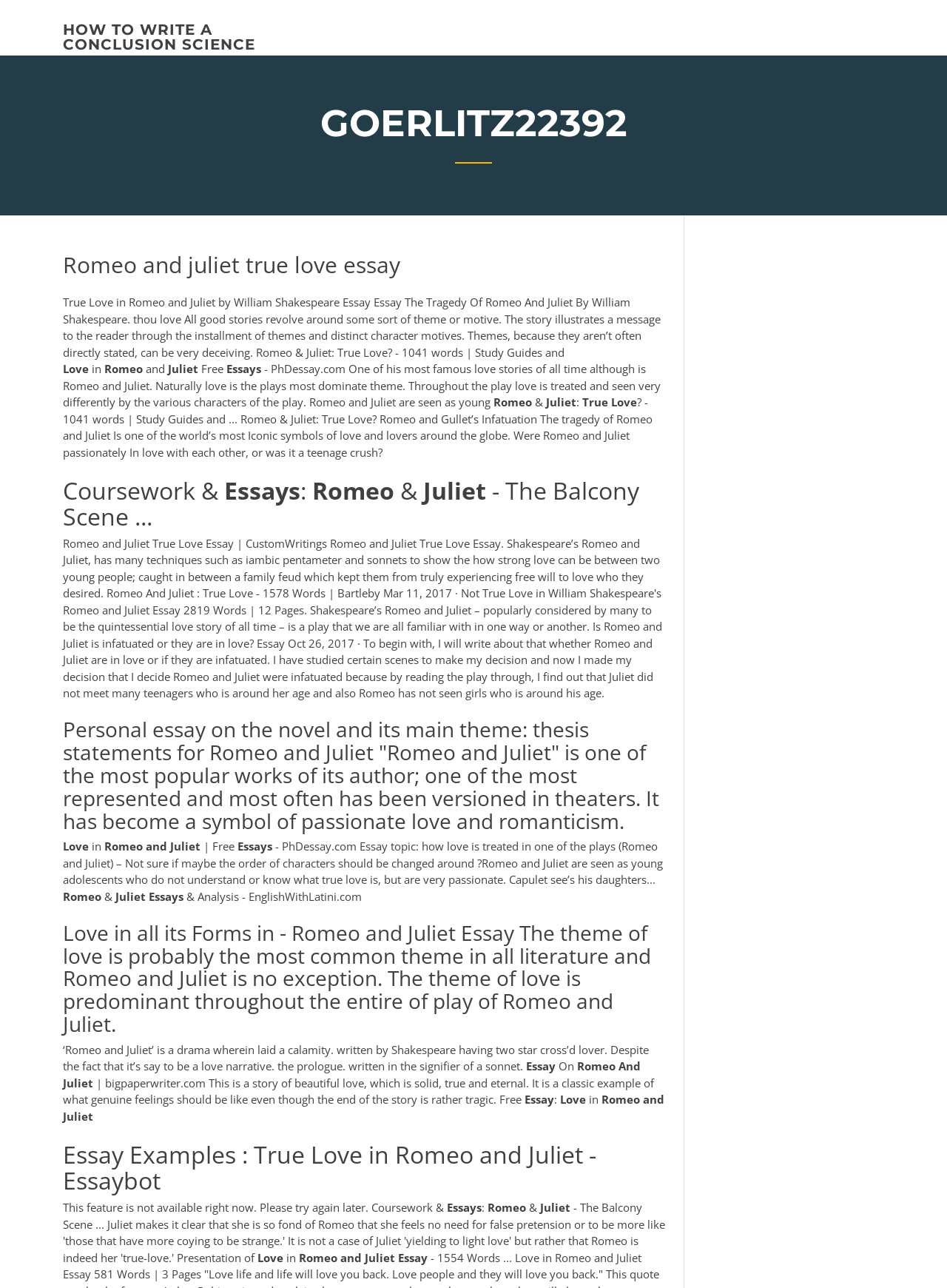Provide a one-word or short-phrase response to the question:
What is the title of the coursework or essay that discusses the balcony scene in Romeo and Juliet?

Coursework & Essays: Romeo & Juliet - The Balcony Scene